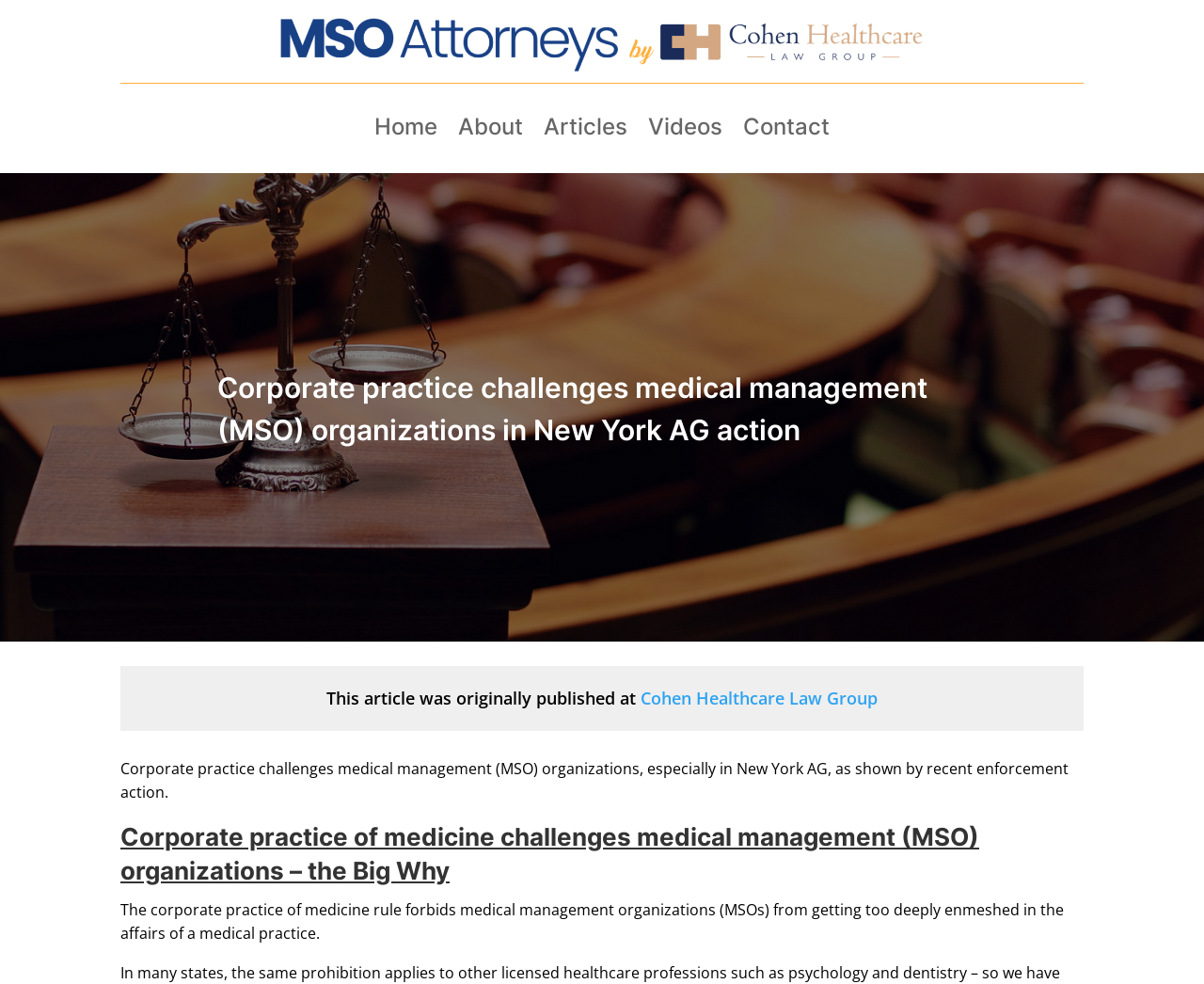Give the bounding box coordinates for this UI element: "Cohen Healthcare Law Group". The coordinates should be four float numbers between 0 and 1, arranged as [left, top, right, bottom].

[0.532, 0.698, 0.729, 0.721]